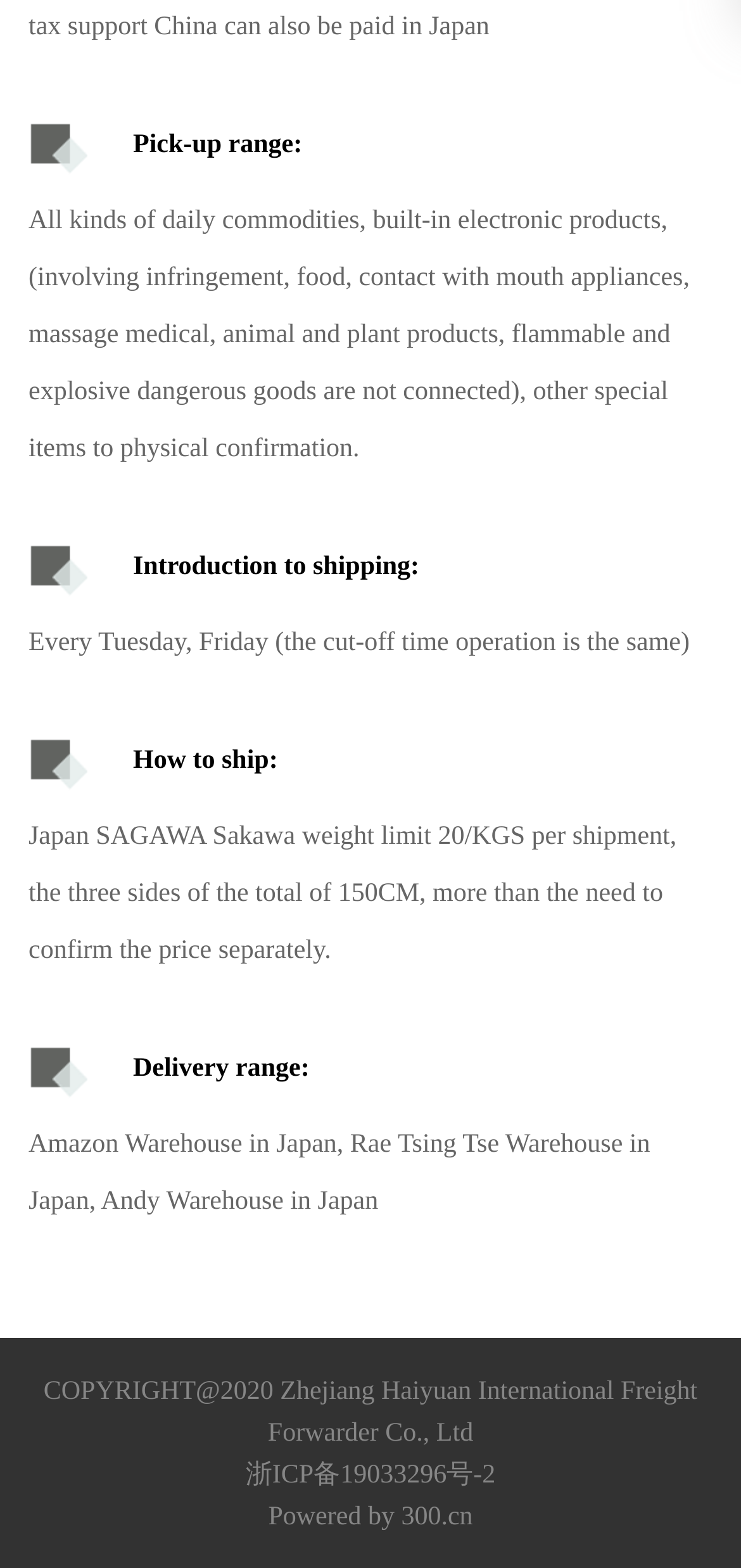Respond to the question with just a single word or phrase: 
What are the warehouses mentioned for delivery?

Amazon, Rae Tsing Tse, Andy